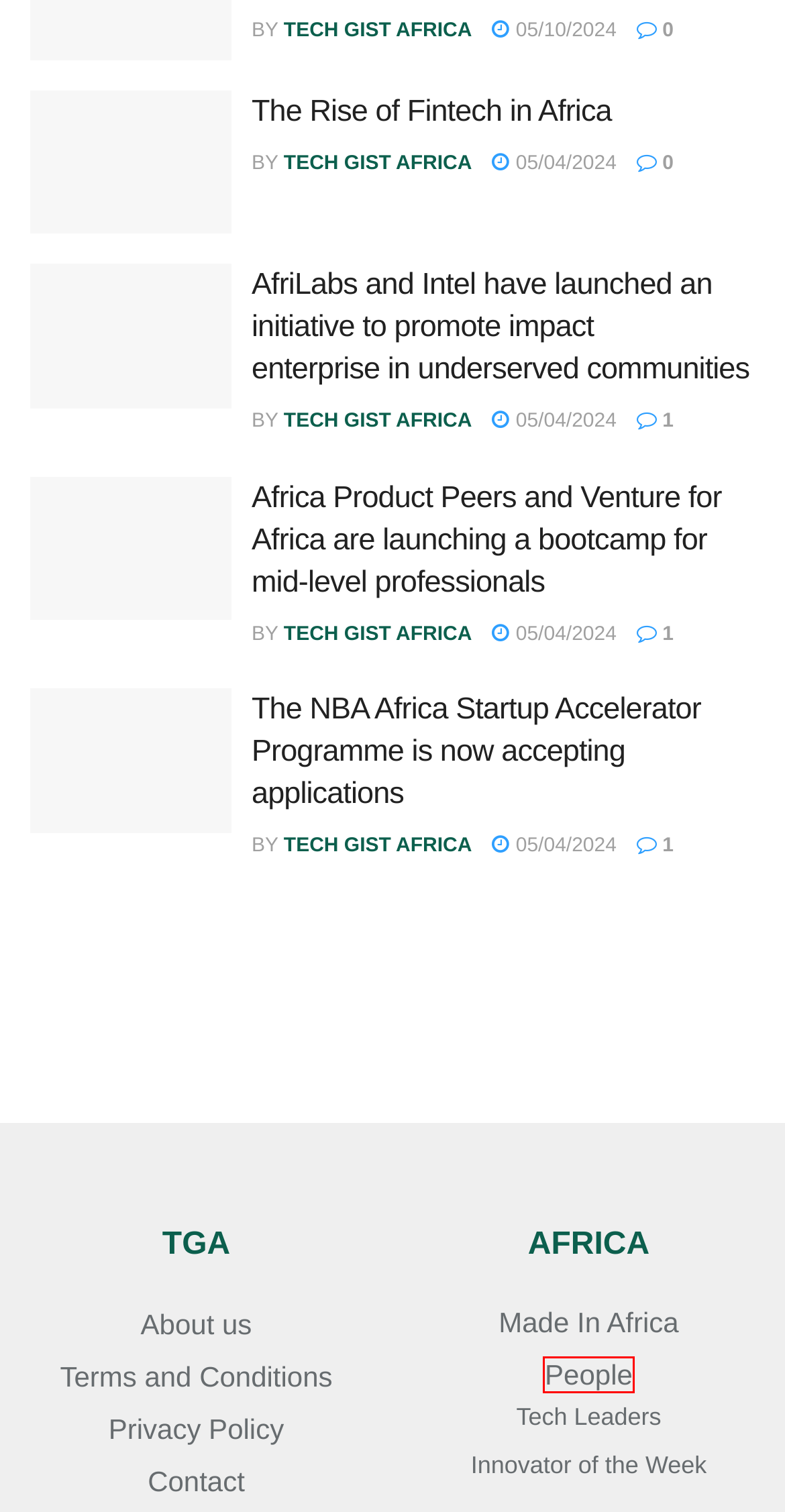View the screenshot of the webpage containing a red bounding box around a UI element. Select the most fitting webpage description for the new page shown after the element in the red bounding box is clicked. Here are the candidates:
A. Privacy Policy - Techgist Africa | Africa Leading Tech News, Reviews and Tips
B. About us - Techgist Africa | Africa Leading Tech News, Reviews and Tips
C. AfriLabs and Intel have launched an initiative
D. Tech Leaders Archives - Techgist Africa | Africa Leading Tech News, Reviews and Tips
E. Africa Product Peers and Venture for Africa launch a bootcamp
F. Made In Africa Archives - Techgist Africa | Africa Leading Tech News, Reviews and Tips
G. People Archives - Techgist Africa | Africa Leading Tech News, Reviews and Tips
H. The NBA Africa Startup Accelerator is now accepting applications.

G